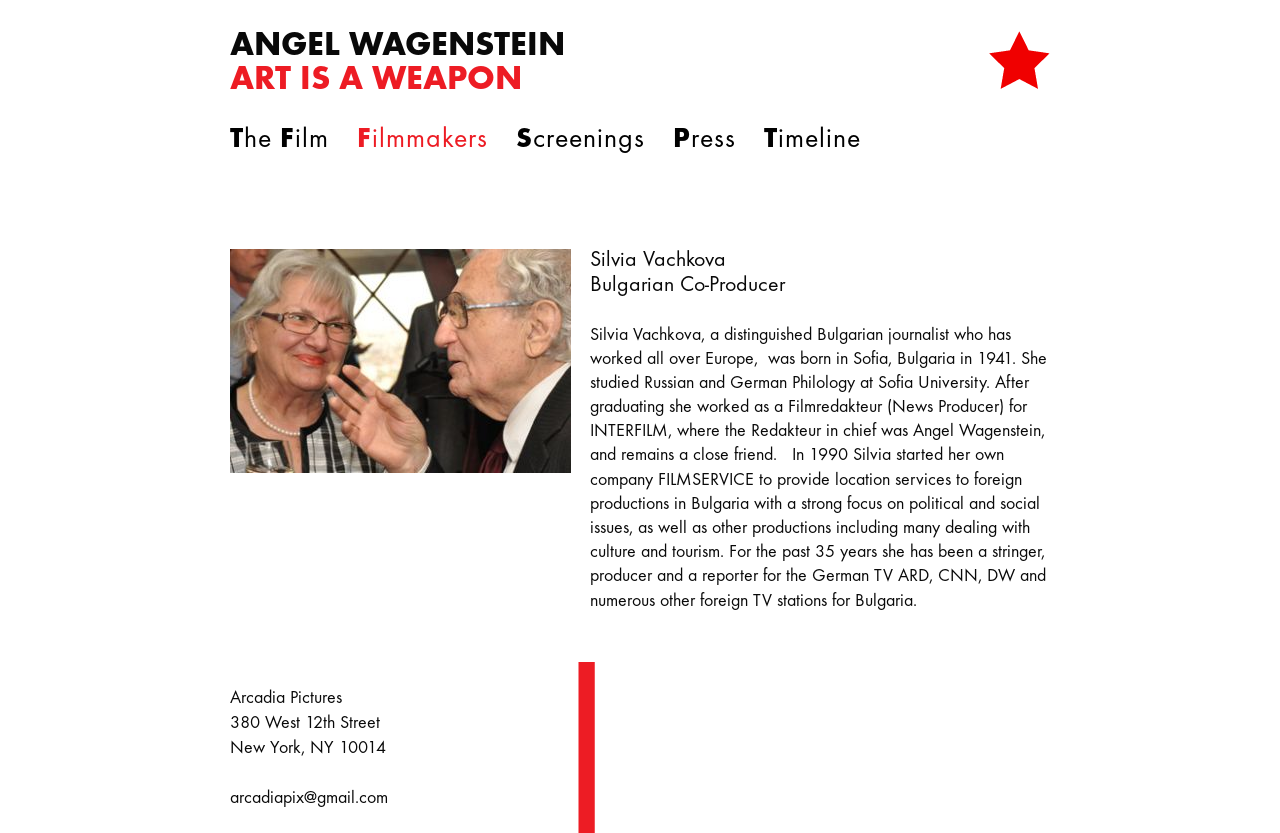What is the address of Arcadia Pictures?
From the image, provide a succinct answer in one word or a short phrase.

380 West 12th Street, New York, NY 10014